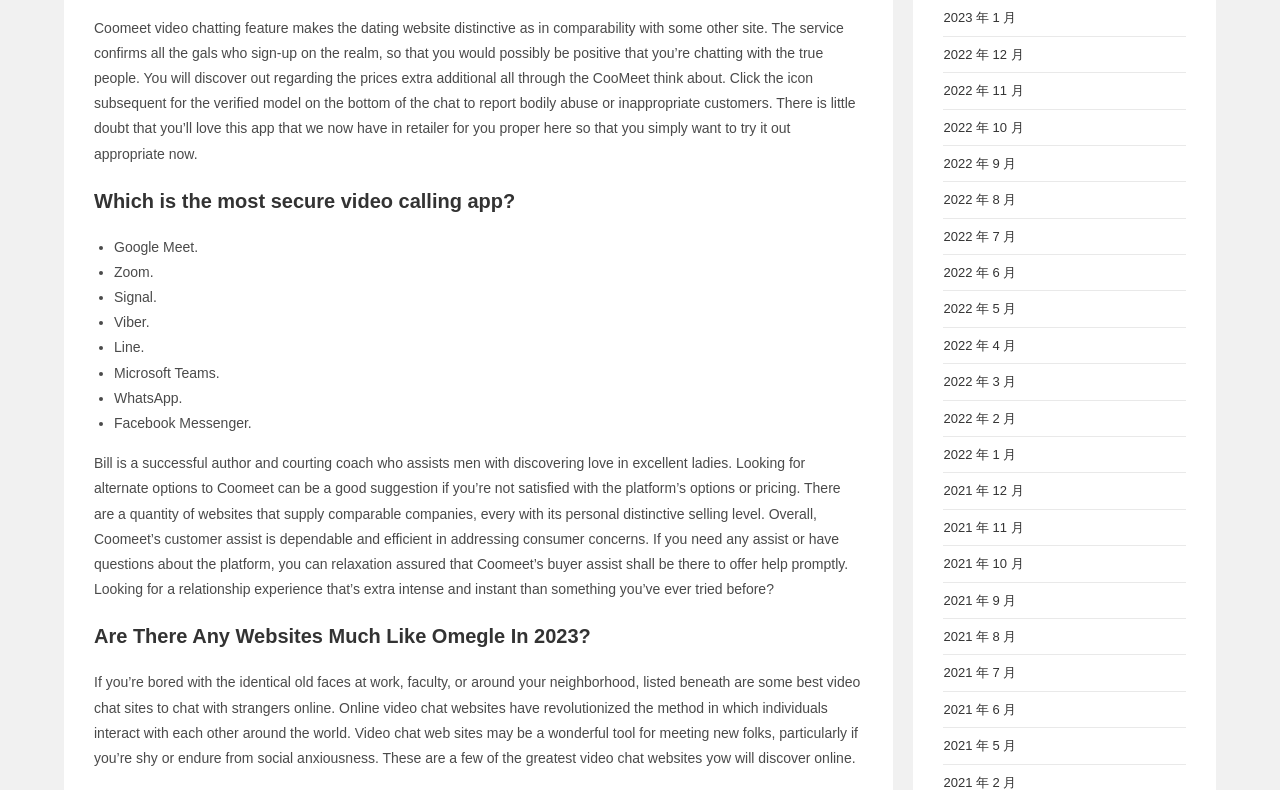Can you specify the bounding box coordinates of the area that needs to be clicked to fulfill the following instruction: "Check the list of video chat sites"?

[0.073, 0.854, 0.672, 0.969]